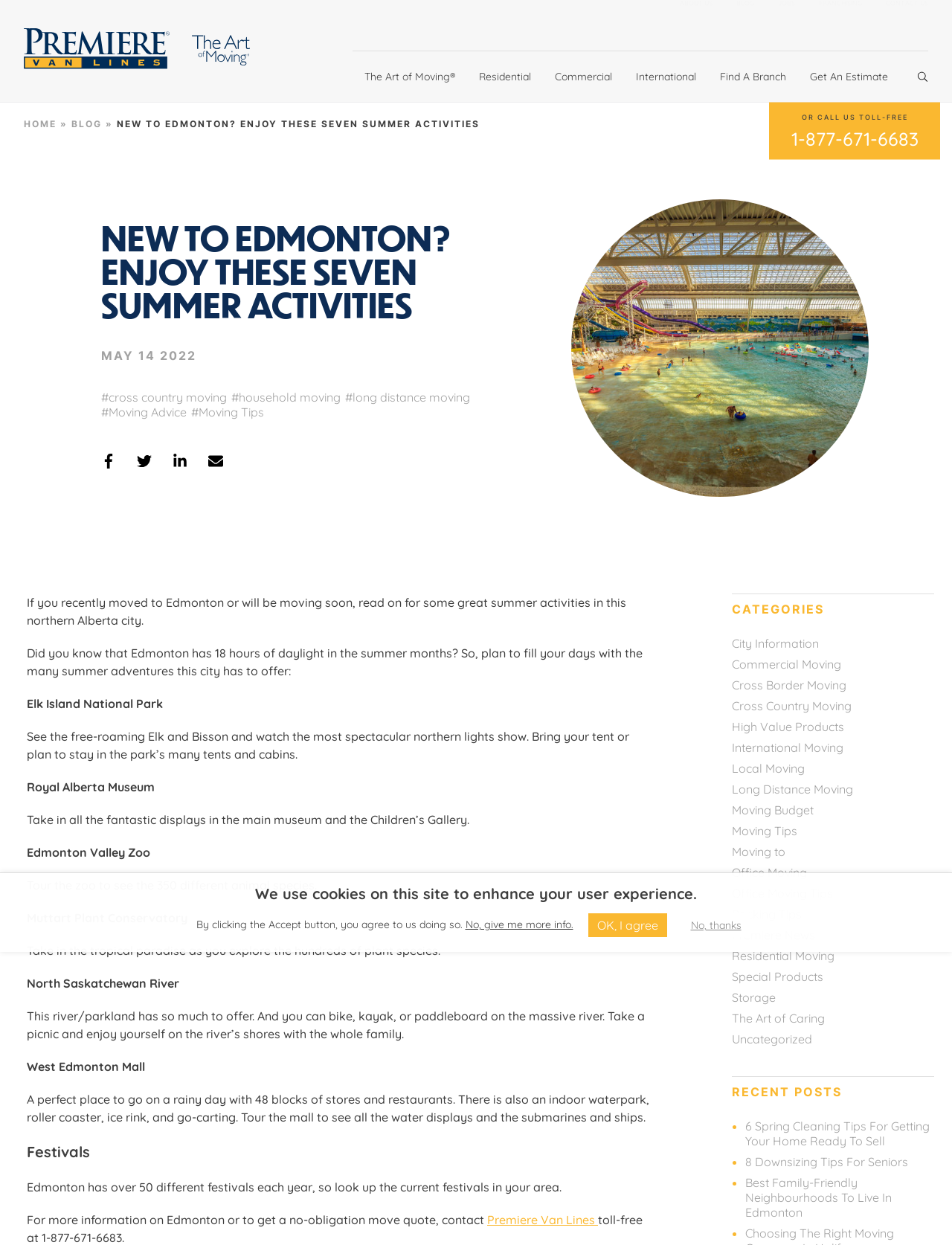Please locate the UI element described by "Moving to" and provide its bounding box coordinates.

[0.769, 0.678, 0.825, 0.69]